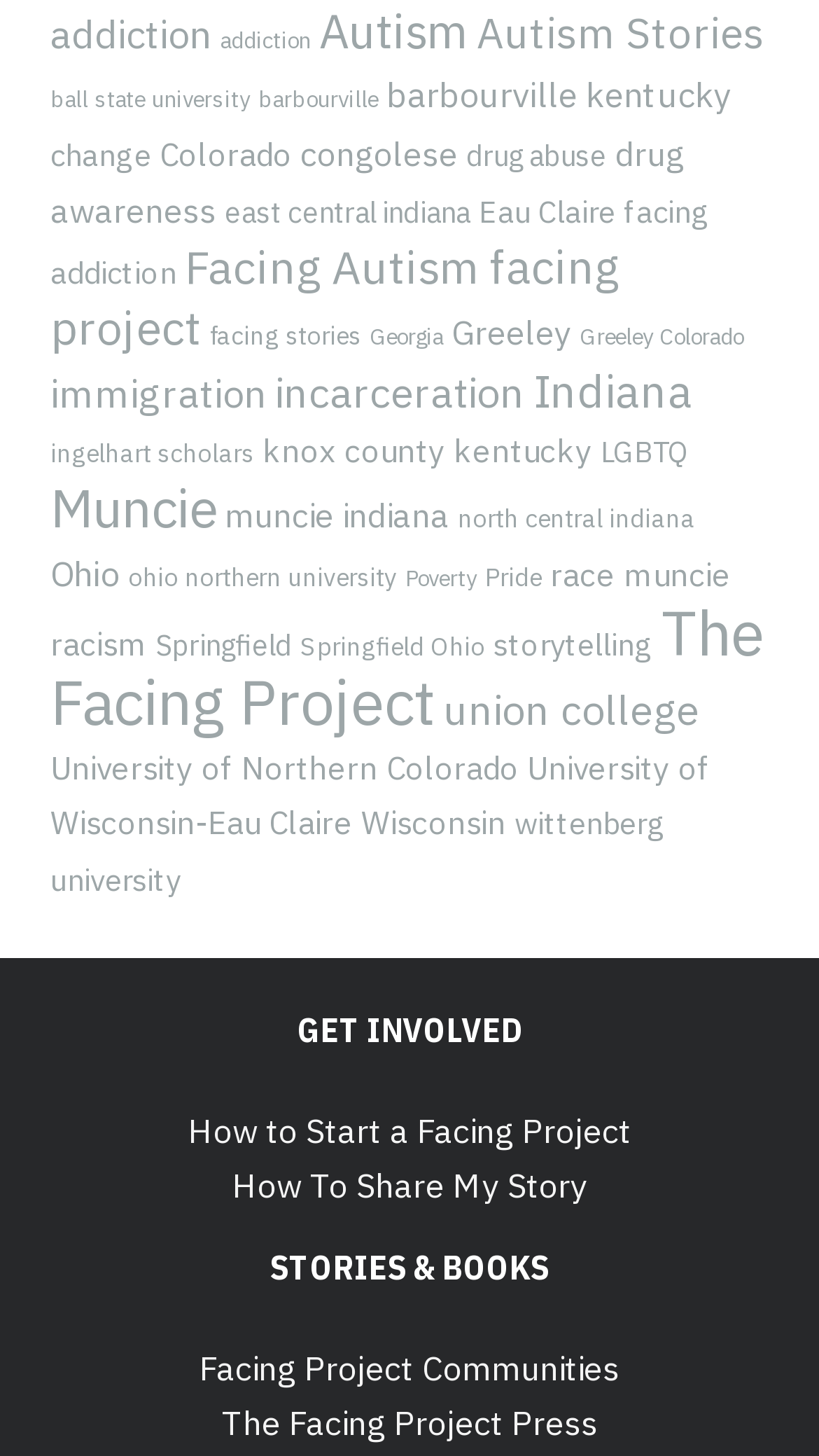Locate the bounding box coordinates of the element's region that should be clicked to carry out the following instruction: "Learn about autism". The coordinates need to be four float numbers between 0 and 1, i.e., [left, top, right, bottom].

[0.39, 0.0, 0.572, 0.042]